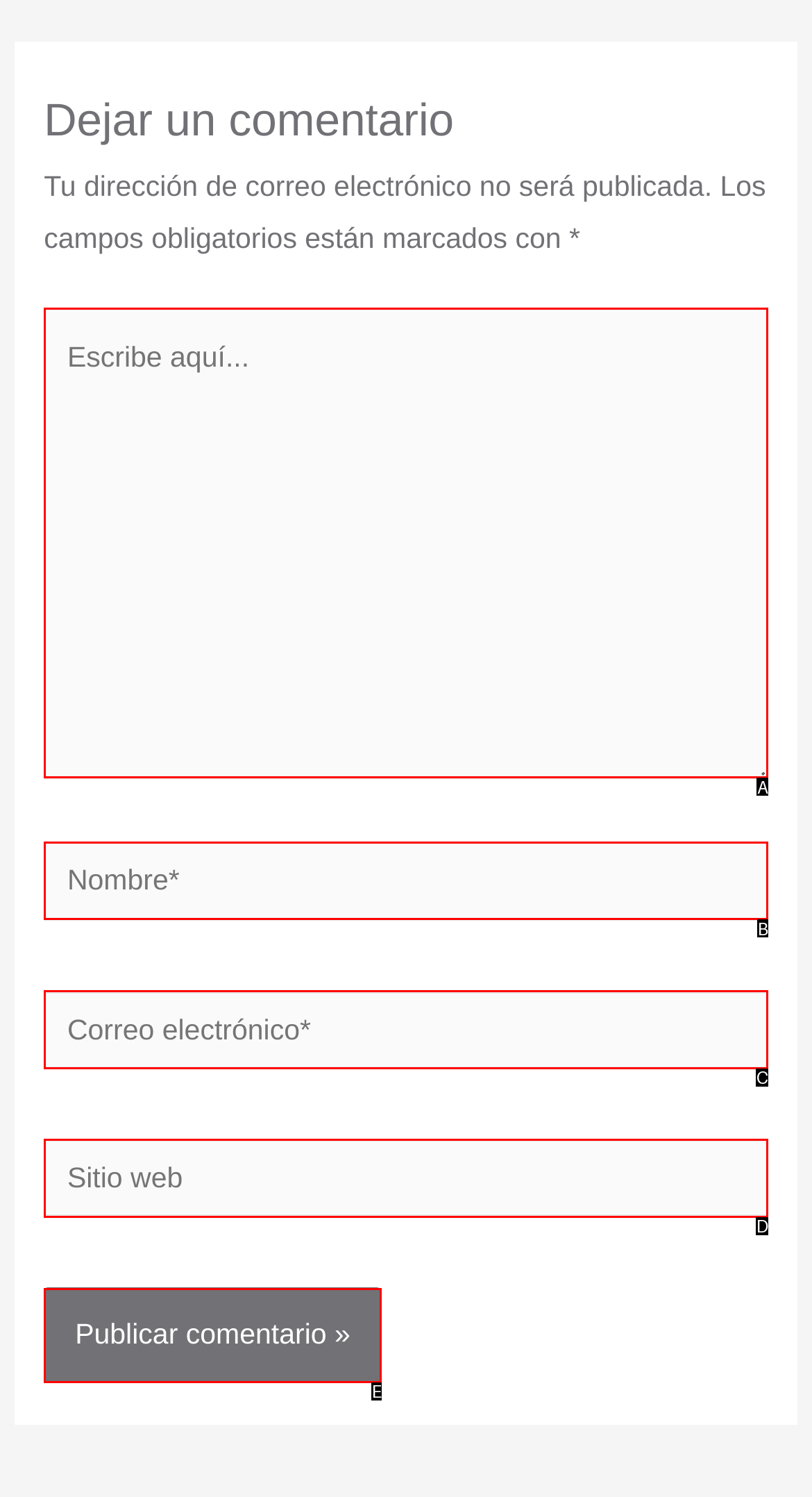Please identify the UI element that matches the description: name="submit" value="Publicar comentario »"
Respond with the letter of the correct option.

E